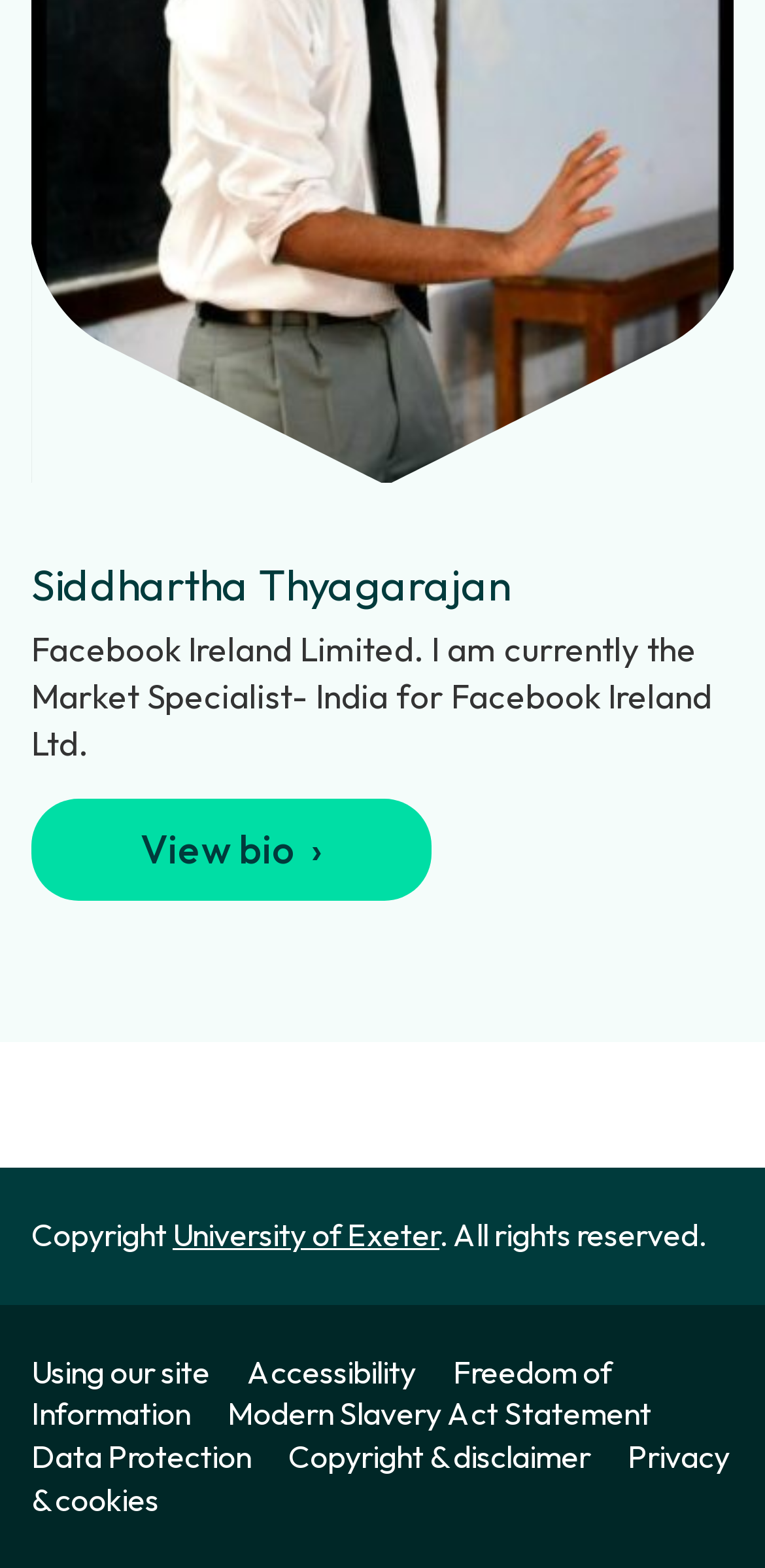Find the bounding box coordinates of the clickable area required to complete the following action: "View bio".

[0.041, 0.51, 0.564, 0.575]